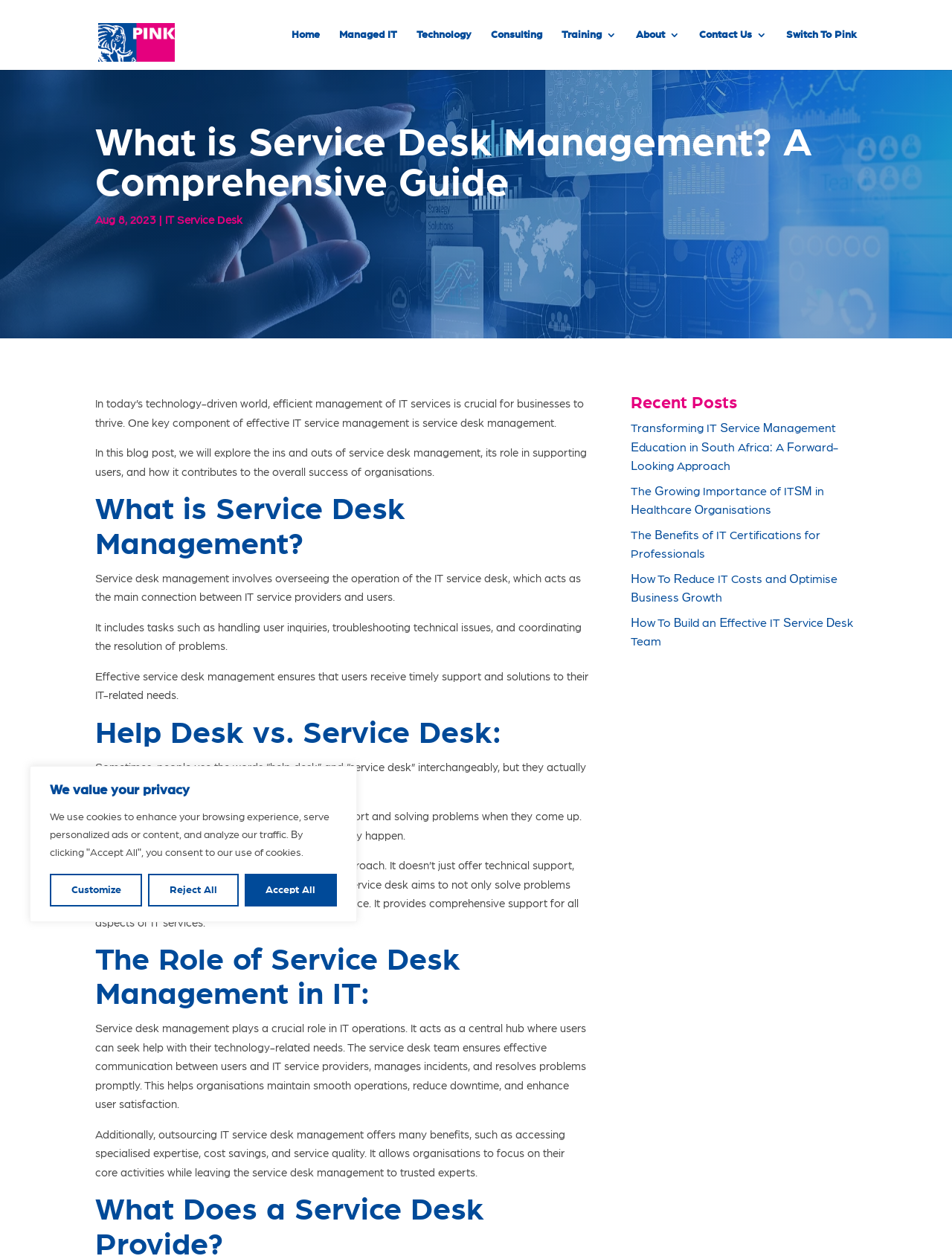What is the benefit of outsourcing IT service desk management?
Please give a detailed and elaborate answer to the question based on the image.

The webpage mentions that outsourcing IT service desk management offers many benefits, including cost savings, accessing specialized expertise, and service quality, allowing organizations to focus on their core activities.